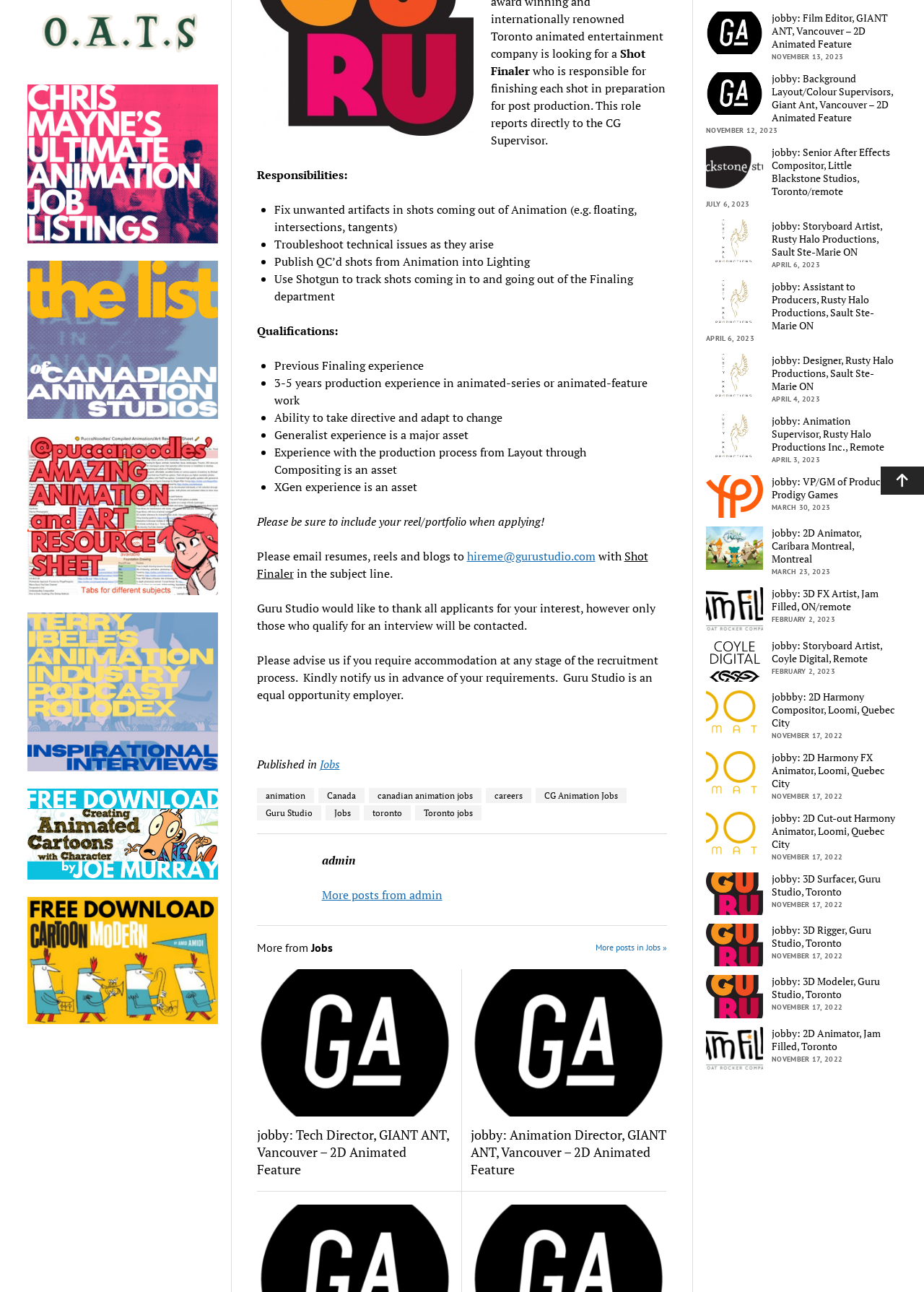Locate the bounding box of the UI element described by: "animation" in the given webpage screenshot.

[0.278, 0.61, 0.339, 0.622]